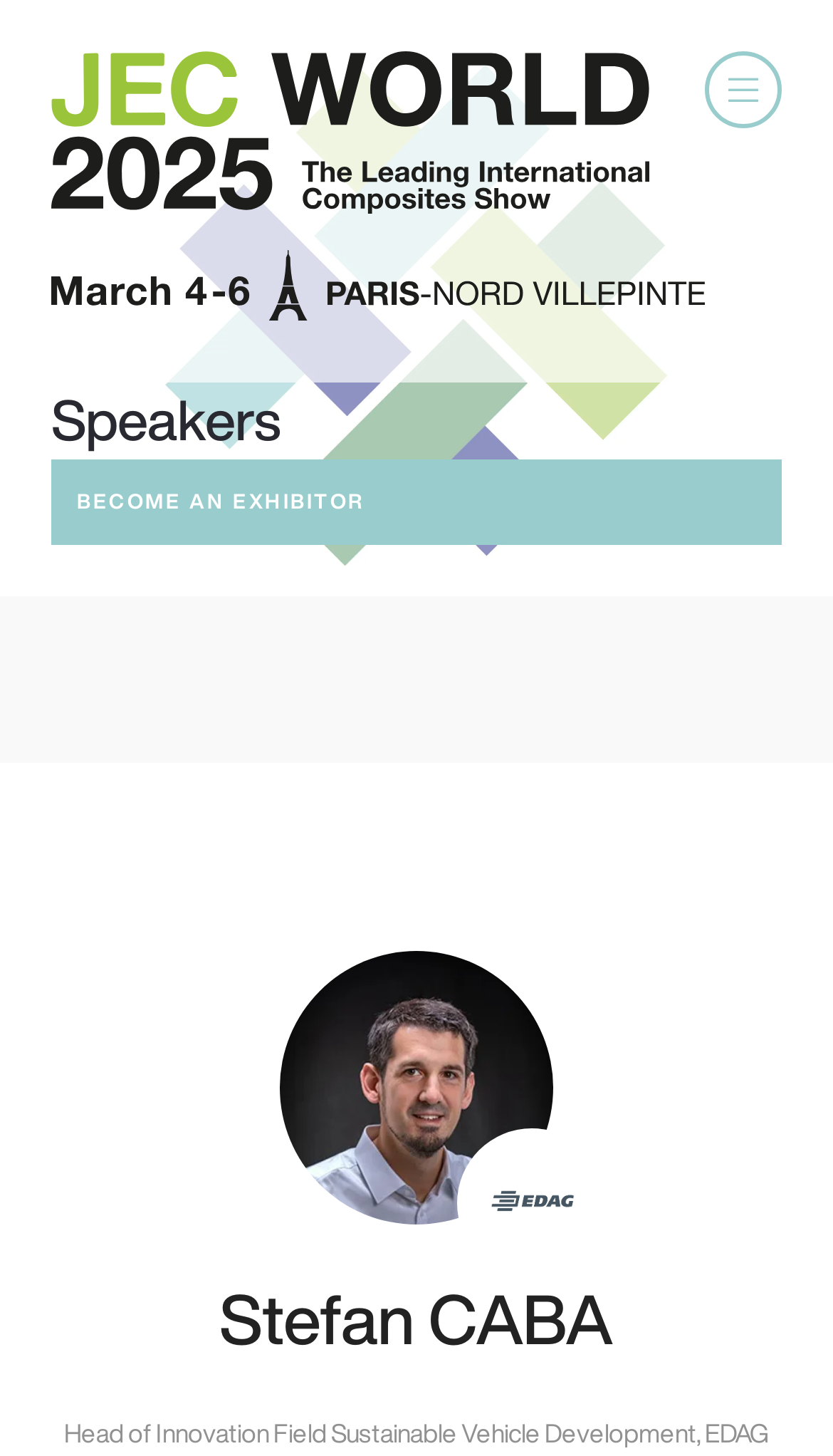Reply to the question below using a single word or brief phrase:
What is the call-to-action on the webpage?

BECOME AN EXHIBITOR